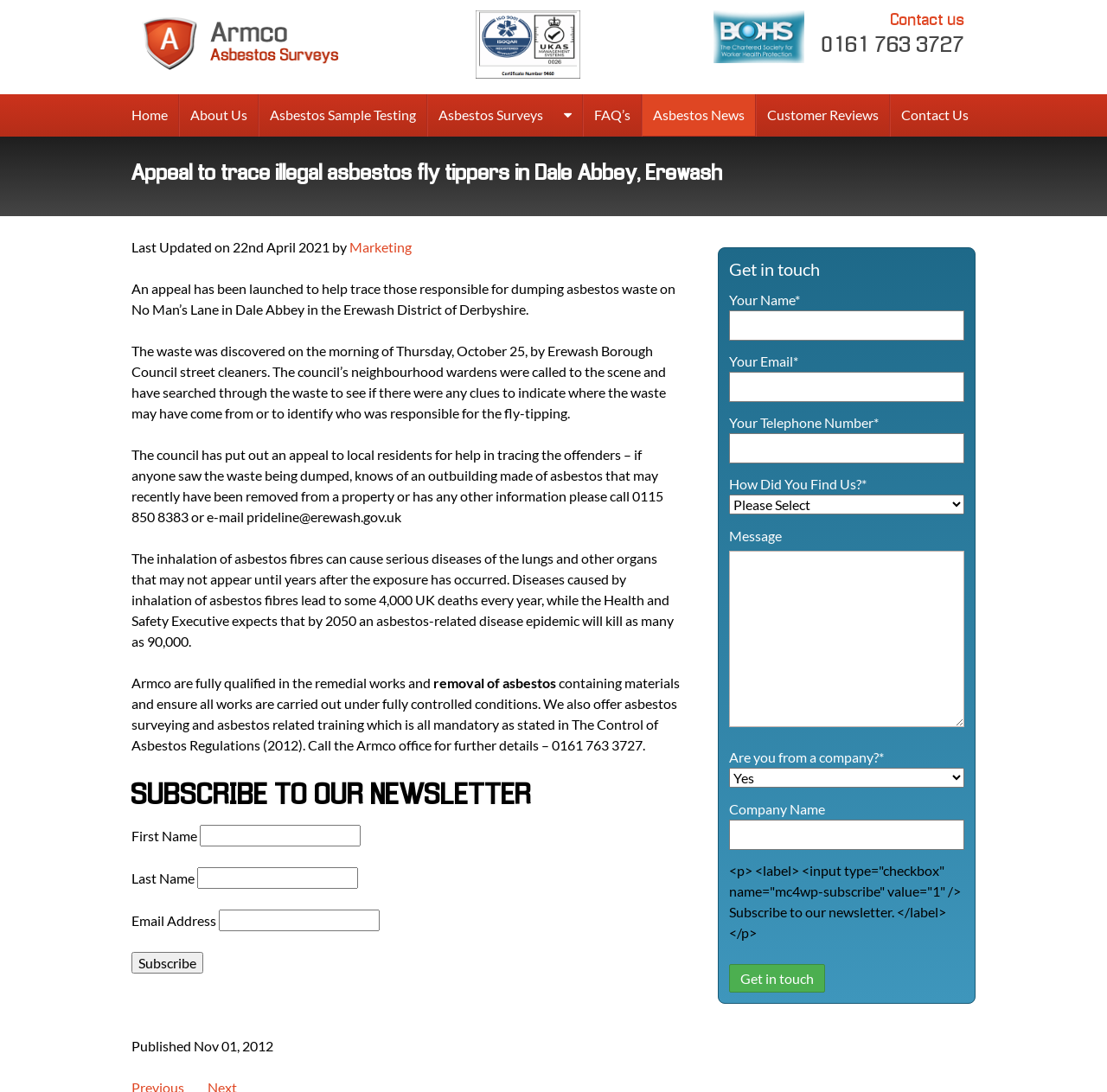Find the bounding box coordinates of the element you need to click on to perform this action: 'Click the 'Asbestos Training Armco Asbestos Surveys' link'. The coordinates should be represented by four float values between 0 and 1, in the format [left, top, right, bottom].

[0.128, 0.05, 0.306, 0.068]